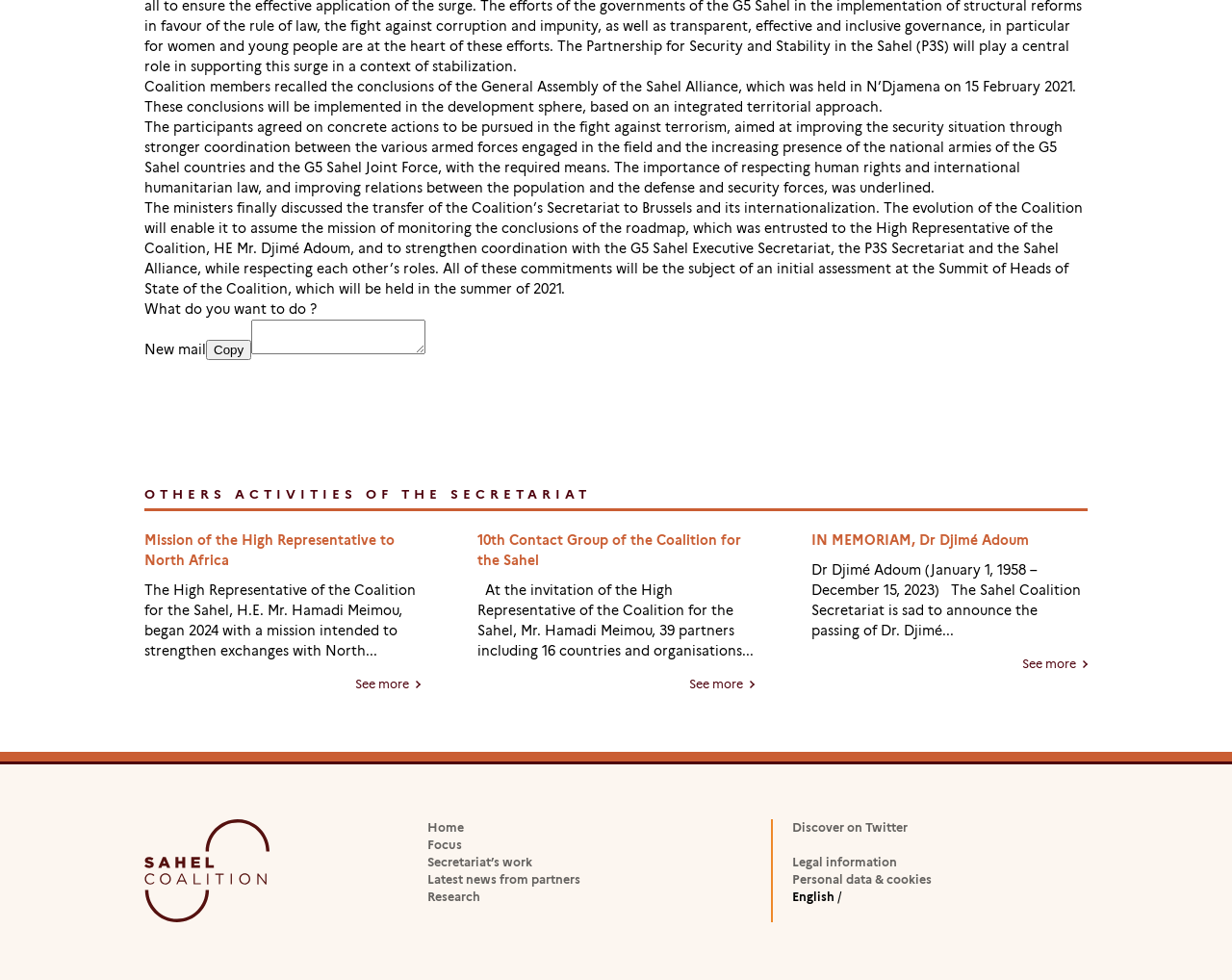Based on the element description, predict the bounding box coordinates (top-left x, top-left y, bottom-right x, bottom-right y) for the UI element in the screenshot: Secretariat’s work

[0.347, 0.872, 0.432, 0.887]